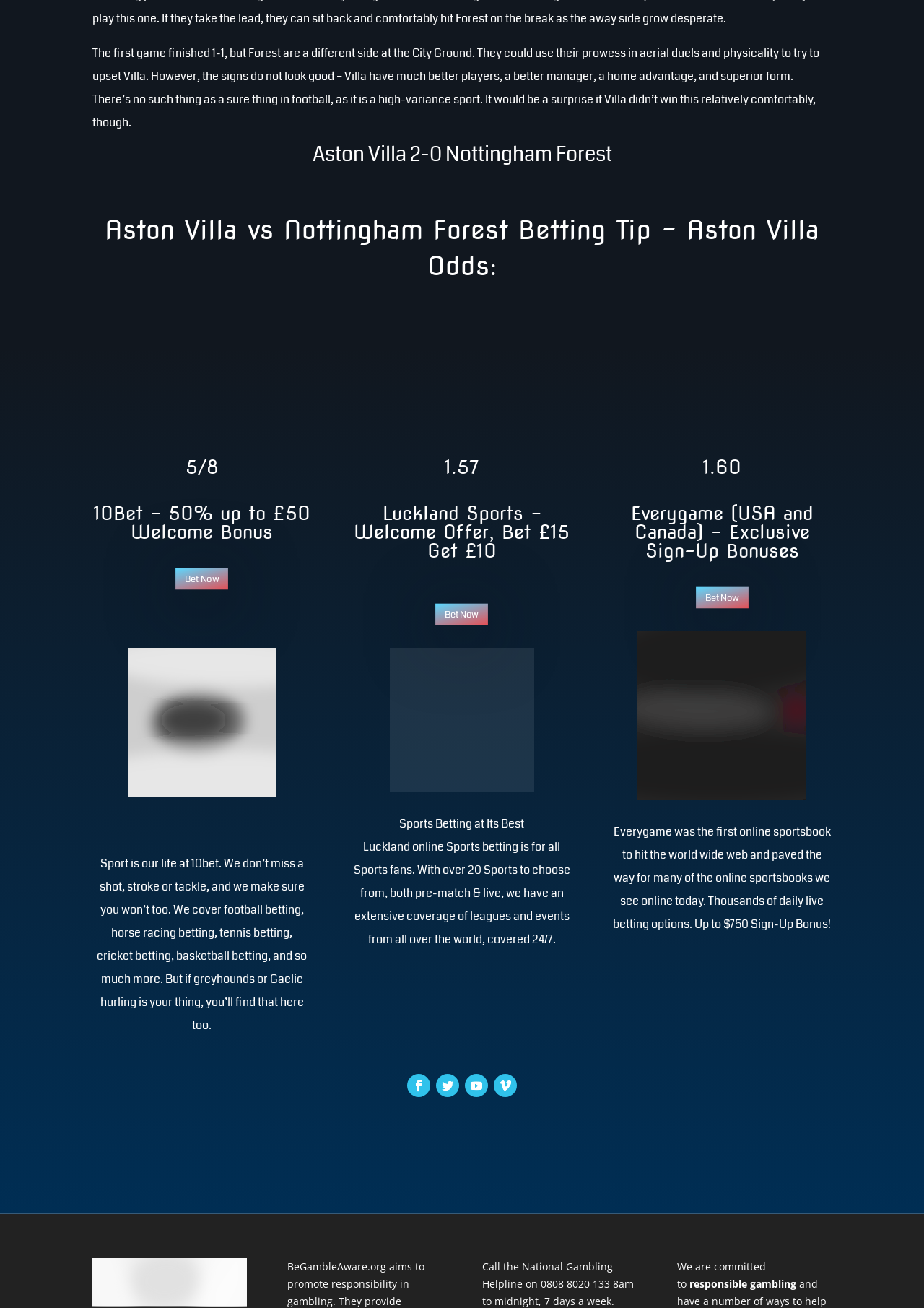Provide a brief response using a word or short phrase to this question:
What is the phone number of the National Gambling Helpline?

0808 8020 133